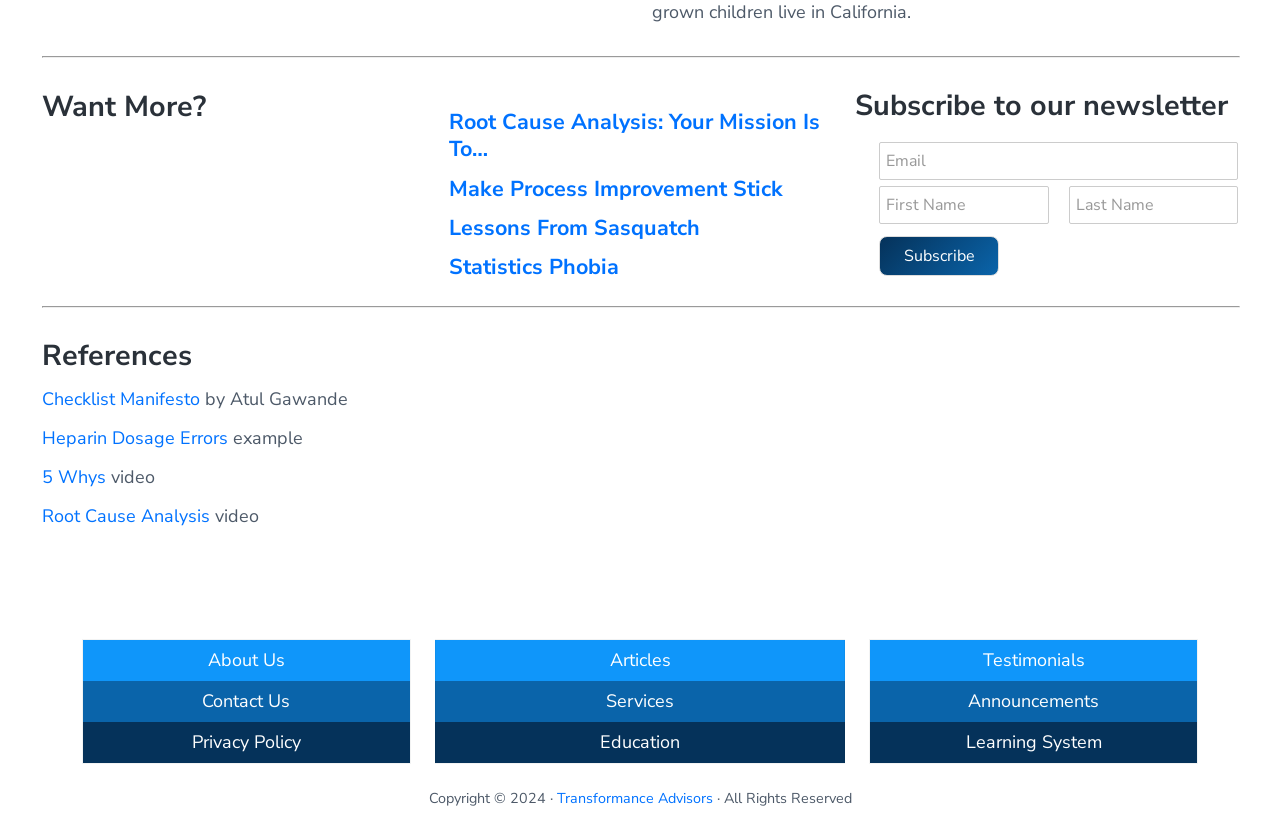Indicate the bounding box coordinates of the element that must be clicked to execute the instruction: "Subscribe to the newsletter". The coordinates should be given as four float numbers between 0 and 1, i.e., [left, top, right, bottom].

[0.687, 0.285, 0.781, 0.333]